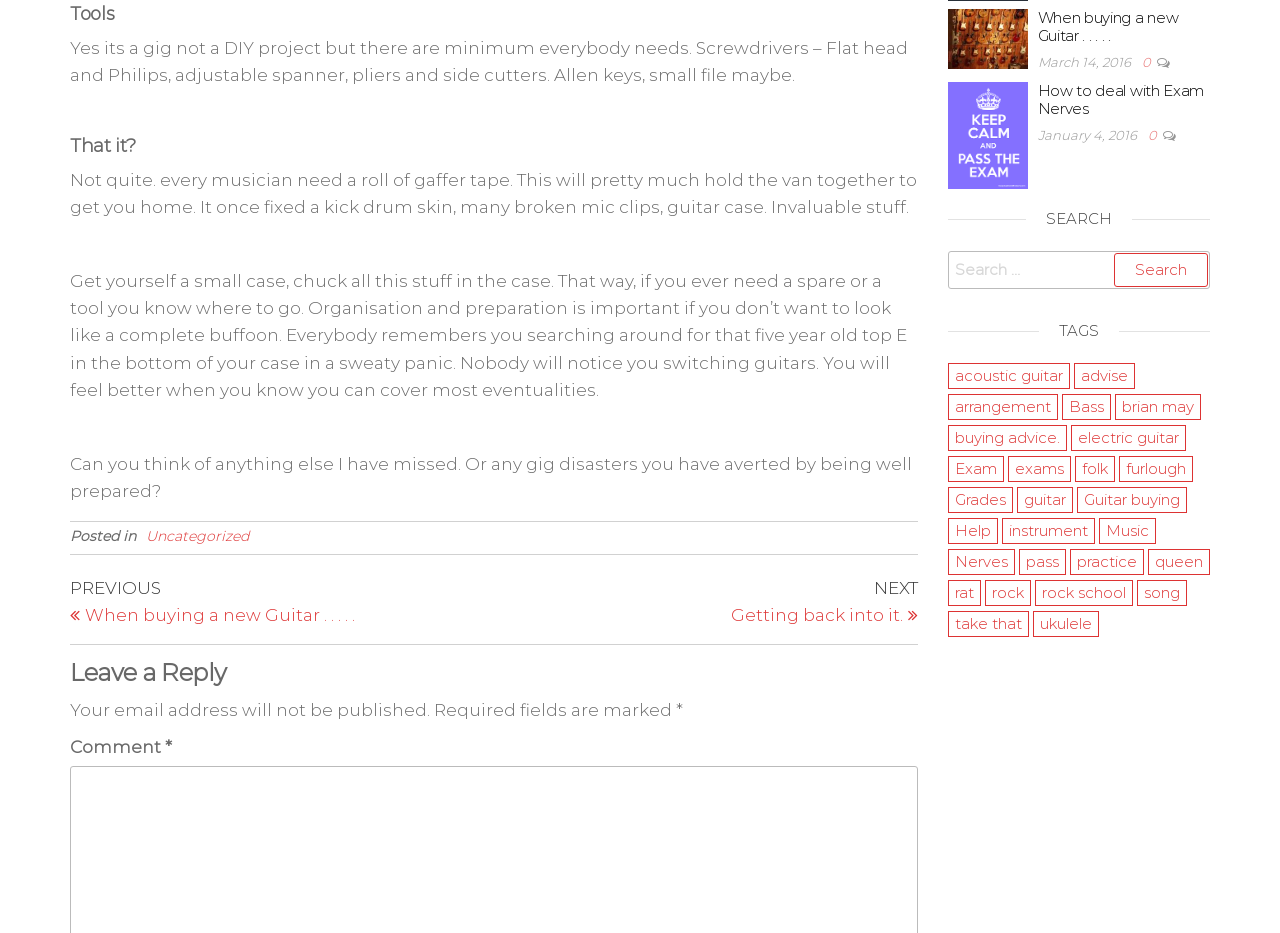What is the date of the post 'When buying a new Guitar.....'?
Based on the screenshot, respond with a single word or phrase.

March 14, 2016